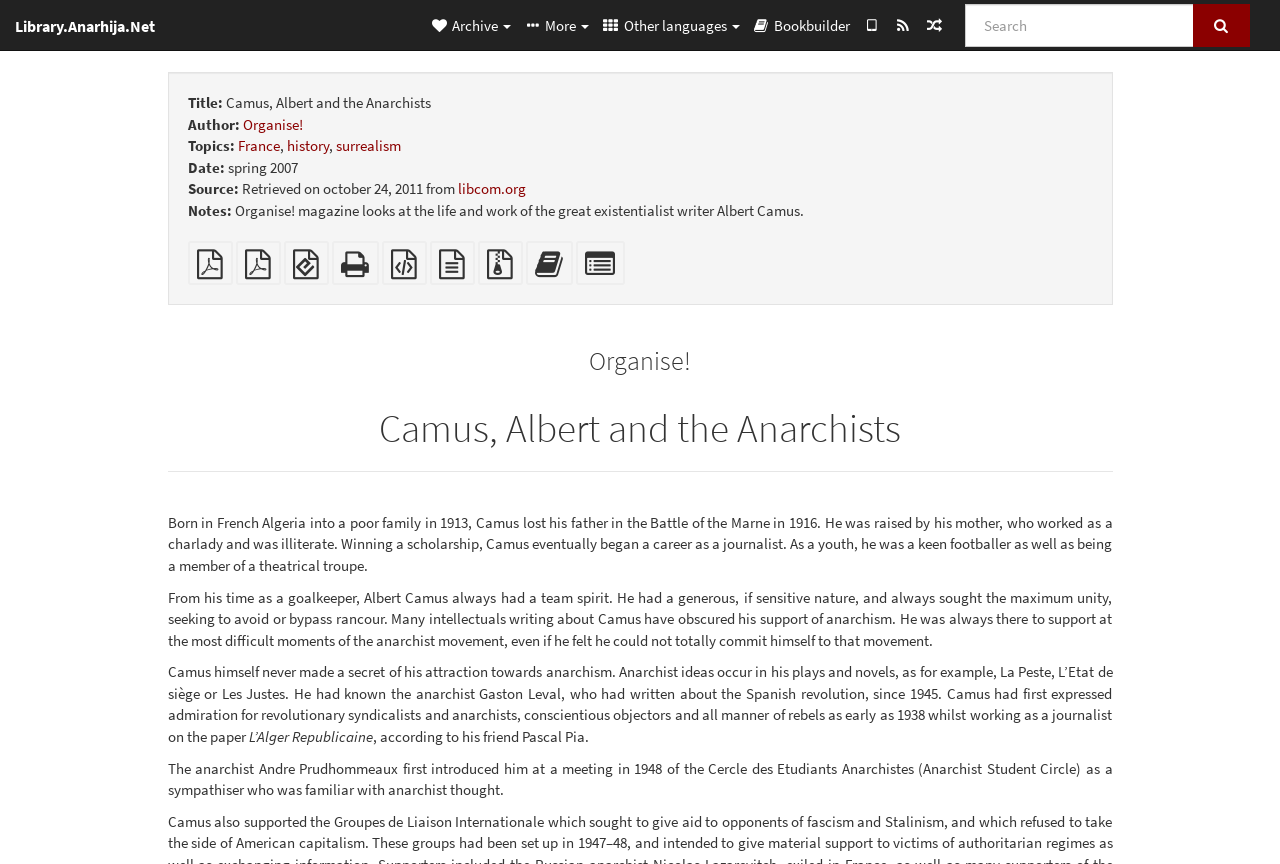Your task is to extract the text of the main heading from the webpage.

Camus, Albert and the Anarchists